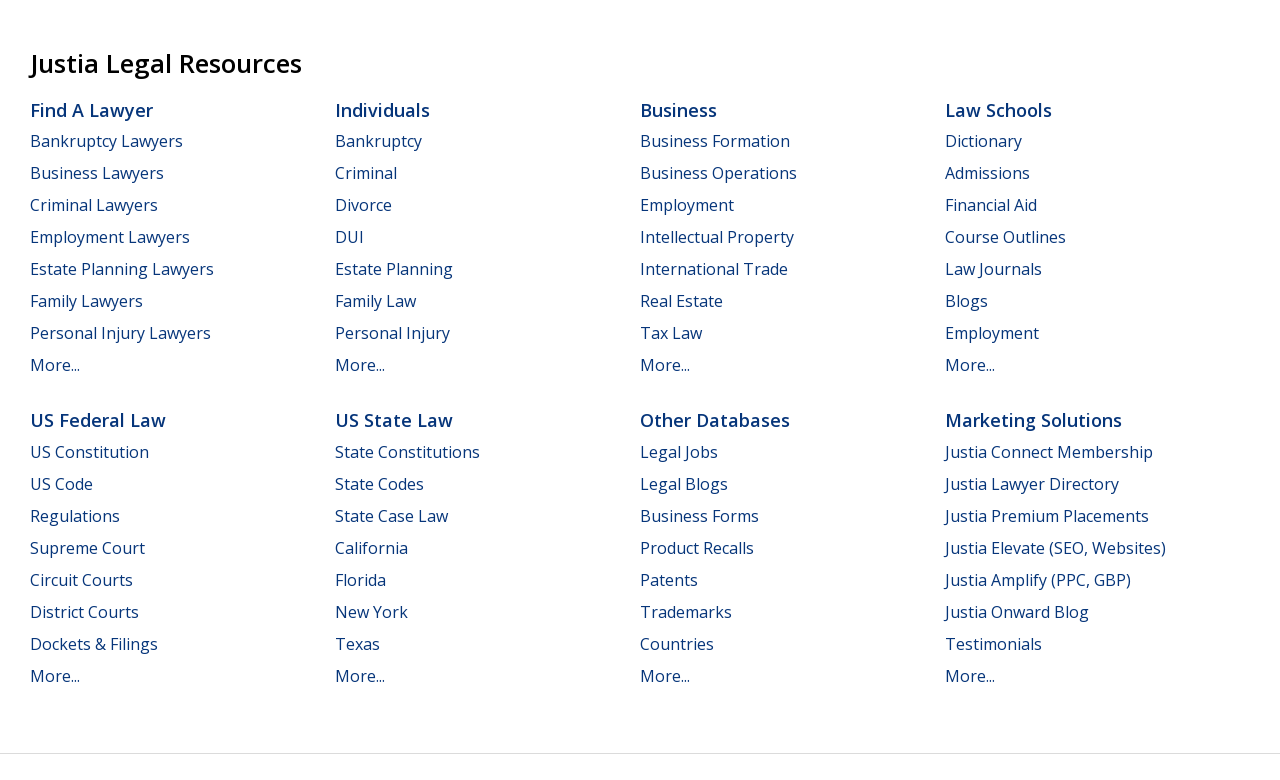Find the bounding box coordinates corresponding to the UI element with the description: "Find a Lawyer". The coordinates should be formatted as [left, top, right, bottom], with values as floats between 0 and 1.

[0.023, 0.125, 0.12, 0.156]